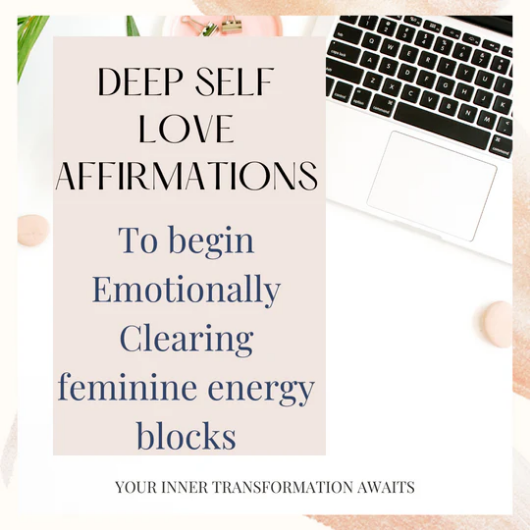What is the suggested approach to personal development?
Using the image provided, answer with just one word or phrase.

Contemporary approach